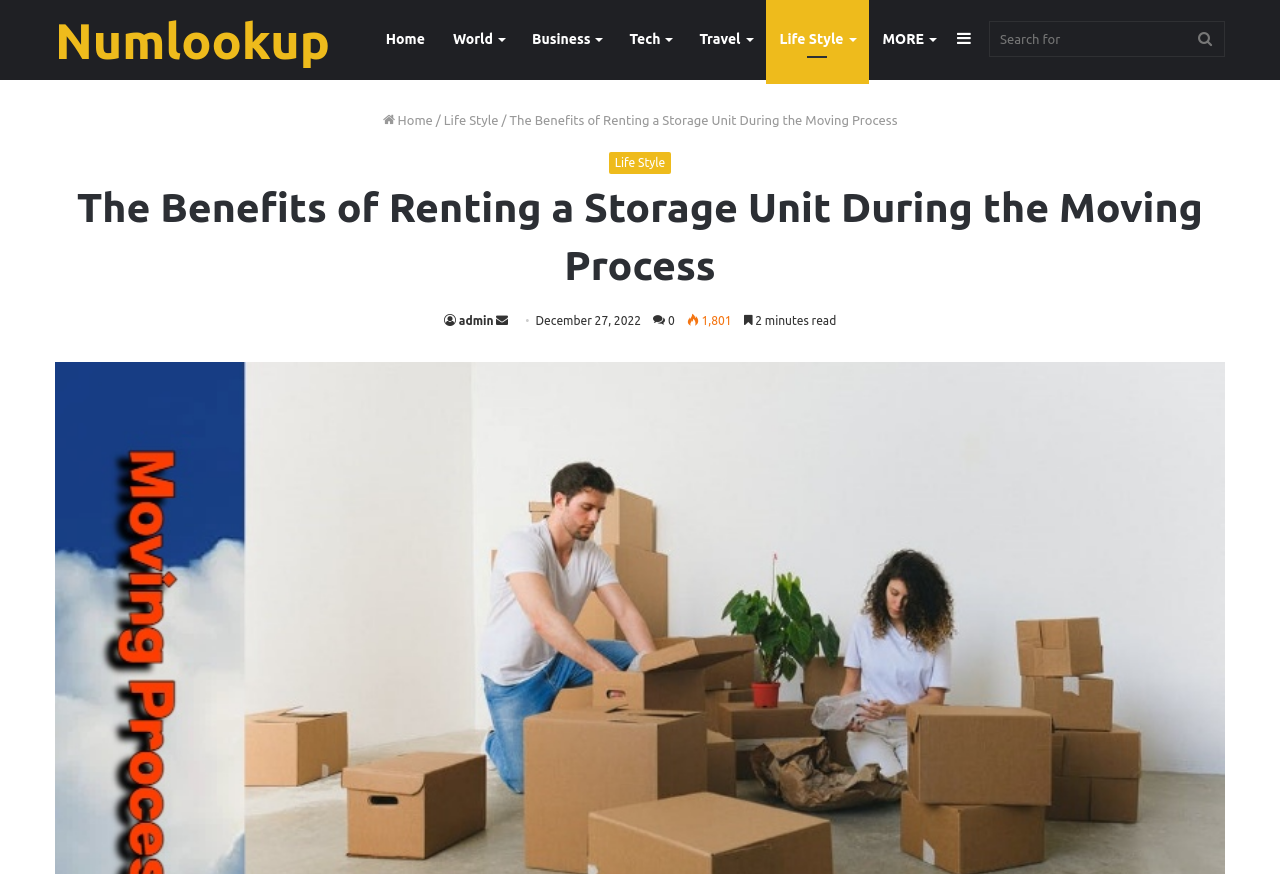Find the bounding box coordinates for the UI element whose description is: "Life Style". The coordinates should be four float numbers between 0 and 1, in the format [left, top, right, bottom].

[0.598, 0.0, 0.679, 0.09]